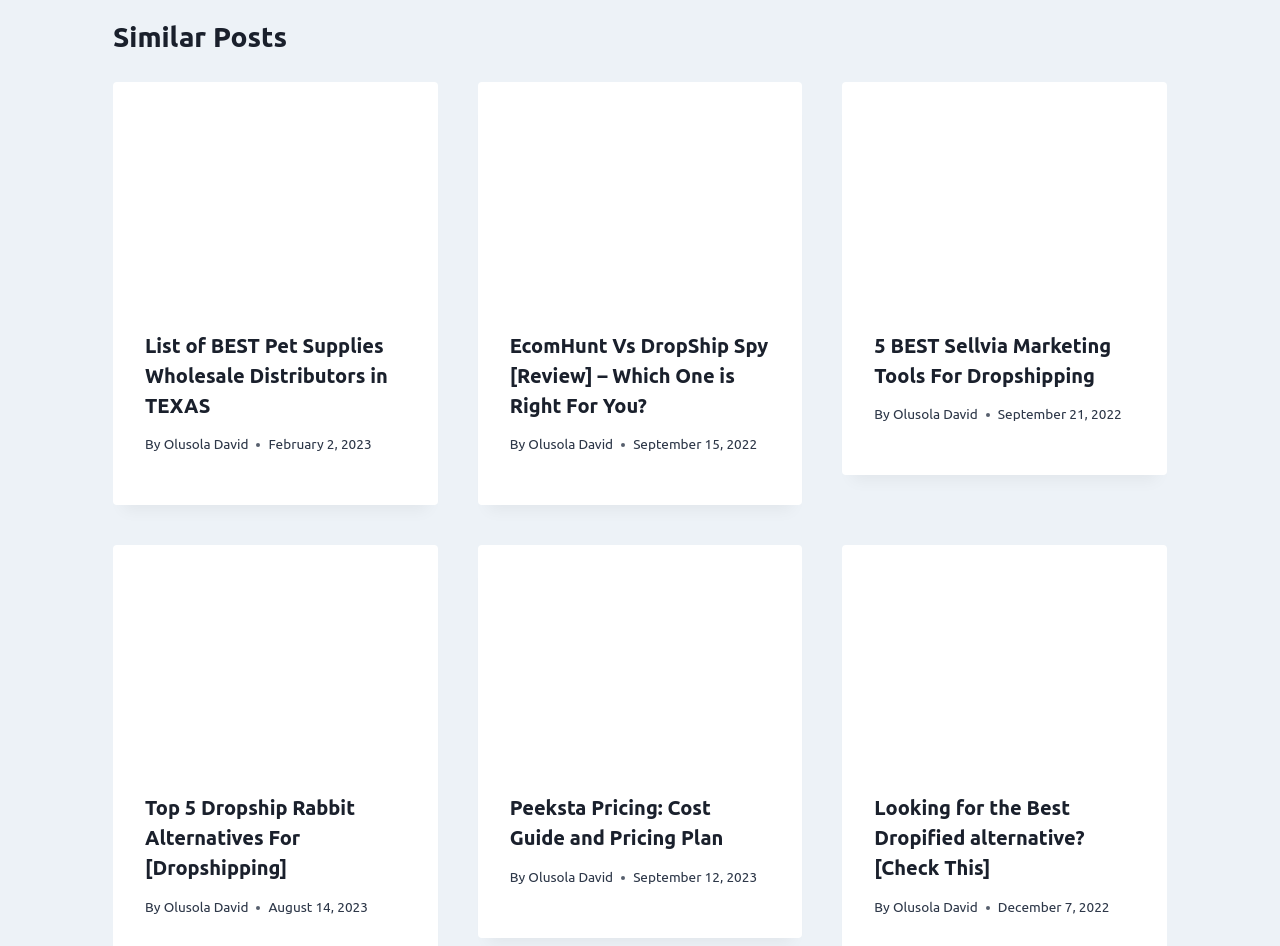Provide a short answer to the following question with just one word or phrase: How many articles are on this webpage?

4